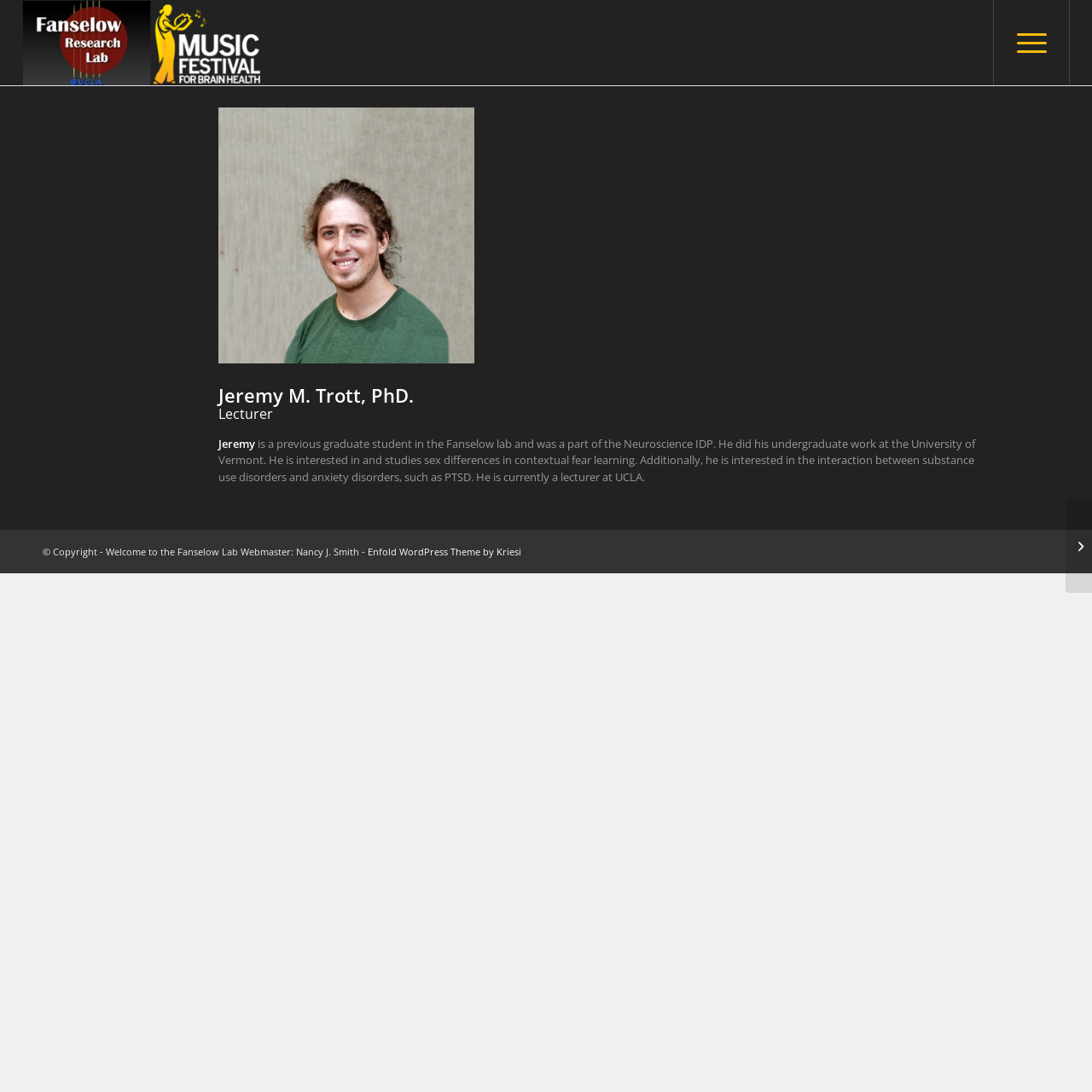Reply to the question with a brief word or phrase: Who is the webmaster of the webpage?

Nancy J. Smith